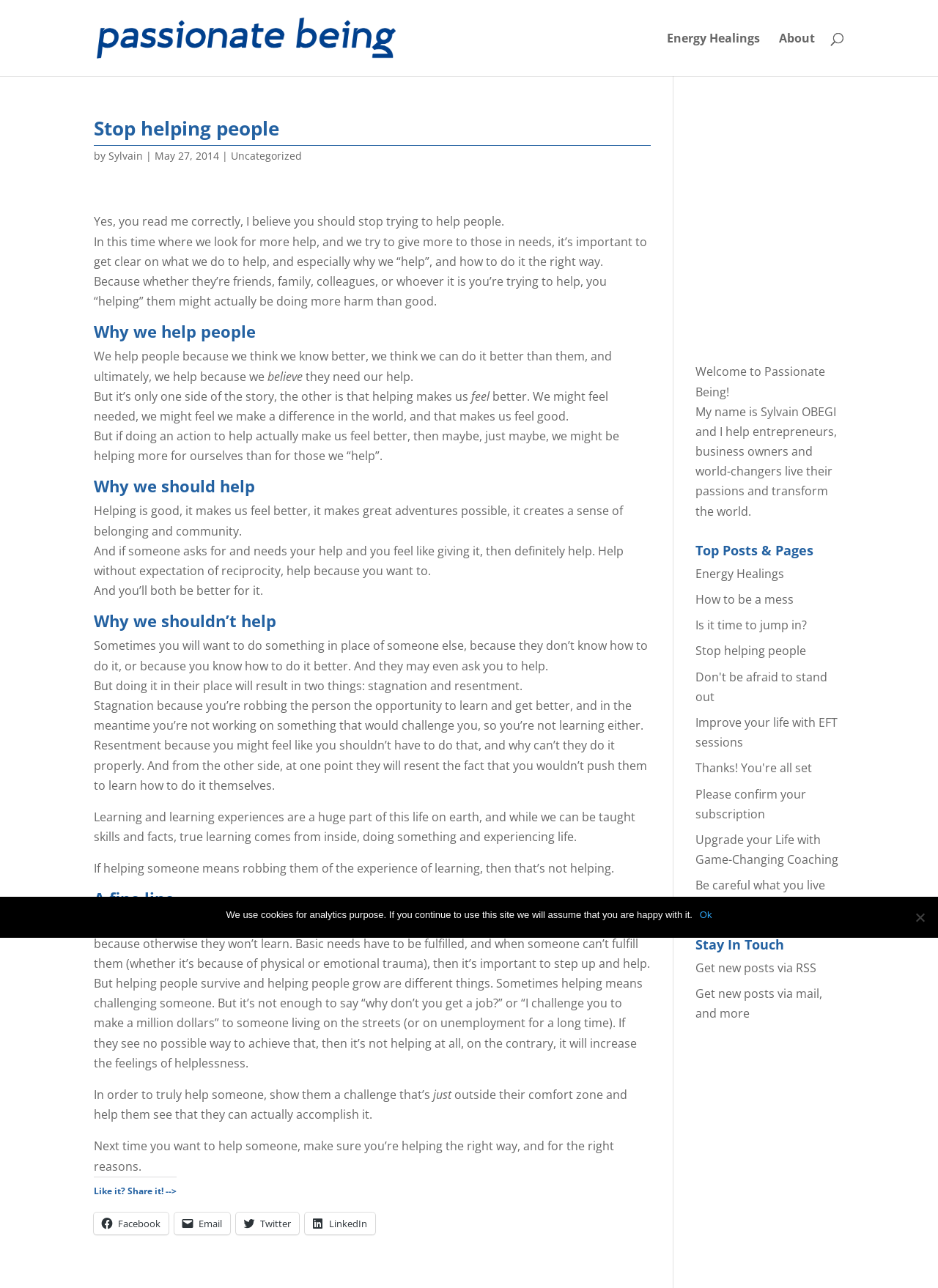Determine the bounding box for the described UI element: "Energy Healings".

[0.741, 0.439, 0.836, 0.452]